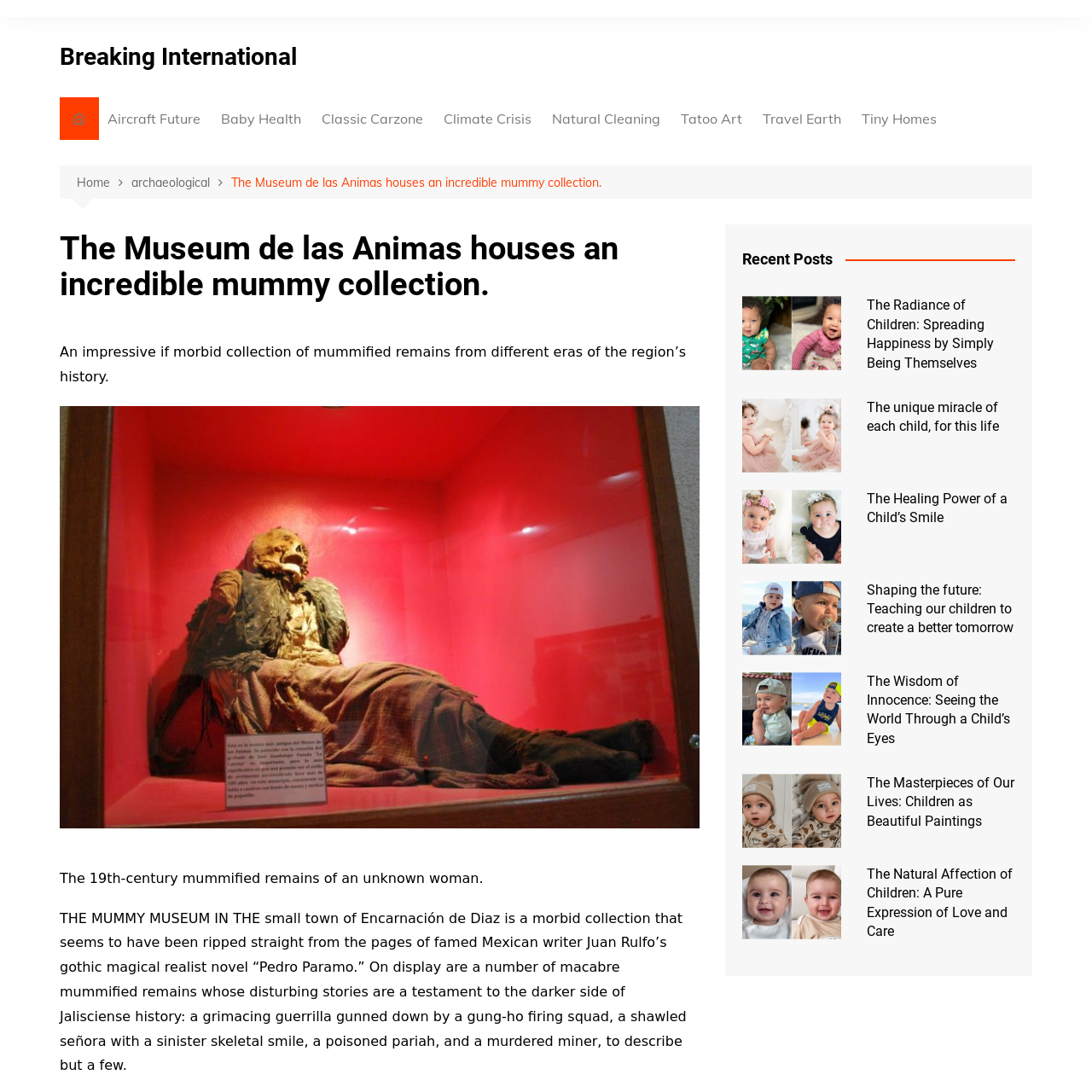Please identify the bounding box coordinates of the element's region that should be clicked to execute the following instruction: "Search this website". The bounding box coordinates must be four float numbers between 0 and 1, i.e., [left, top, right, bottom].

None